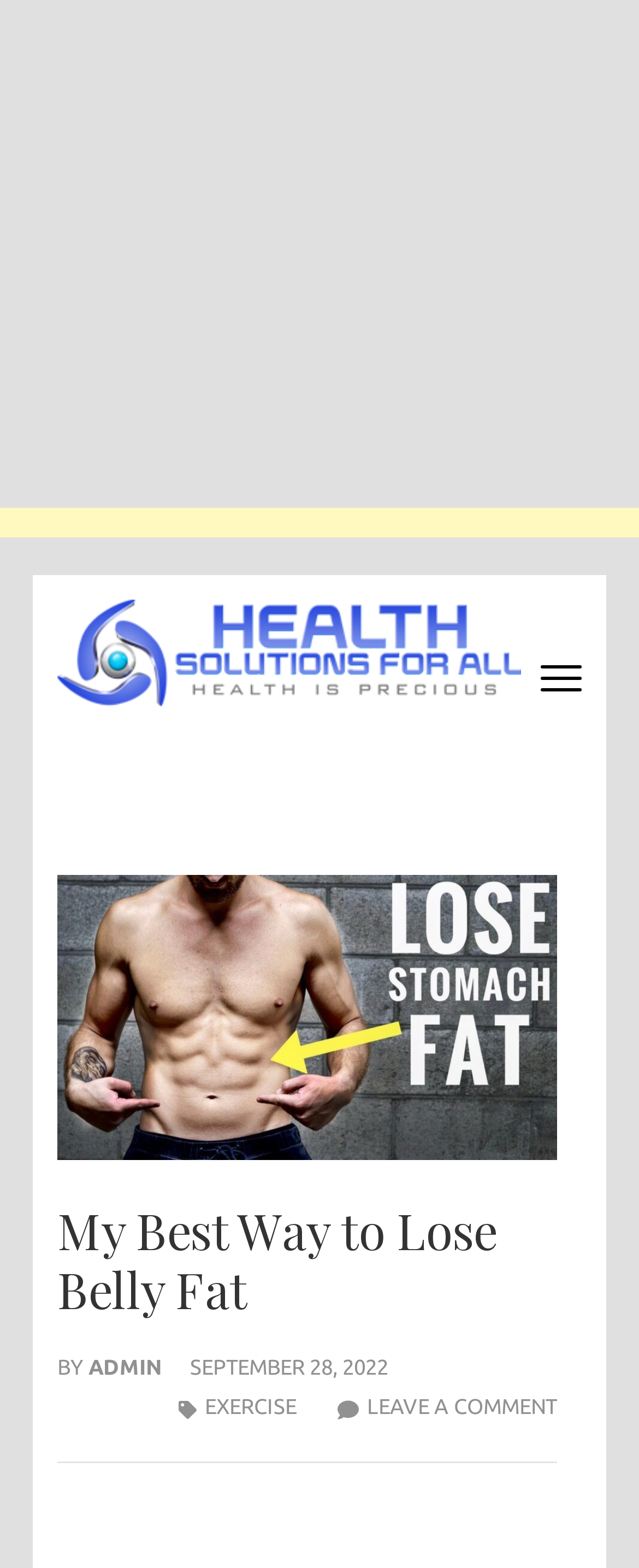Using the provided element description: "A dog for Interactive Disciplines?", identify the bounding box coordinates. The coordinates should be four floats between 0 and 1 in the order [left, top, right, bottom].

None